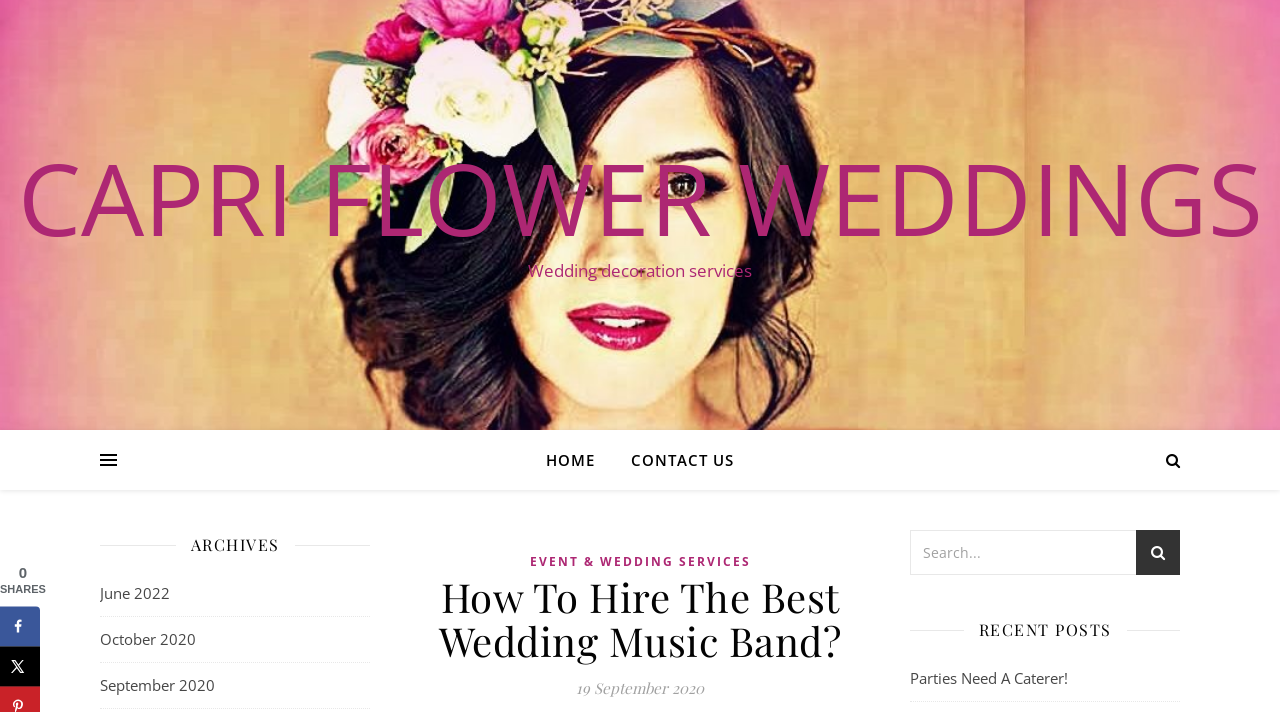What is the date of the article?
Answer the question in as much detail as possible.

The date of the article can be found below the main heading, where it says '19 September 2020' in a static text format.